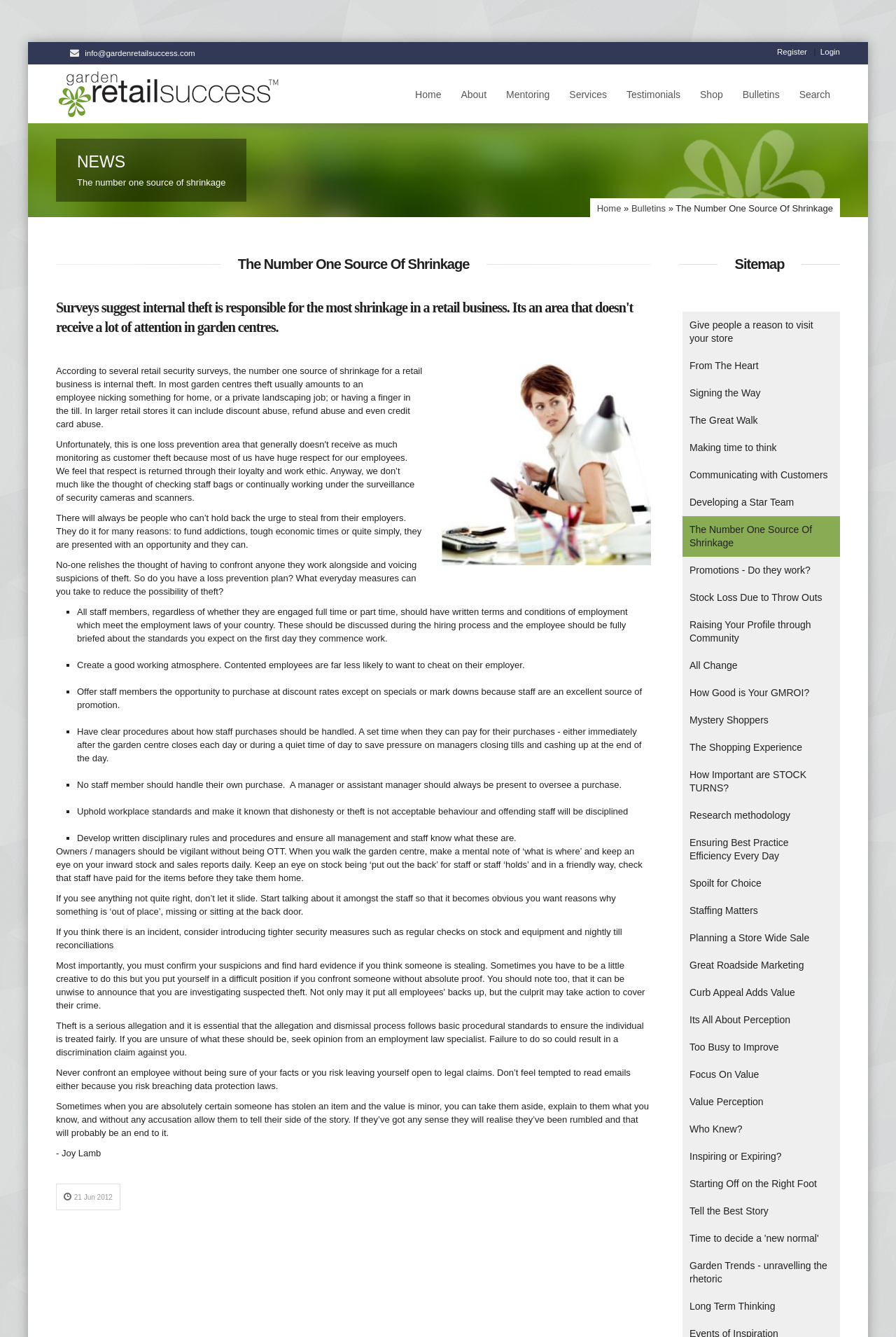What is the recommended way to handle staff purchases?
Give a detailed response to the question by analyzing the screenshot.

According to the webpage, one of the ways to reduce the possibility of theft is to have clear procedures about how staff purchases should be handled, such as having a set time when they can pay for their purchases and ensuring that a manager or assistant manager is present to oversee a purchase.